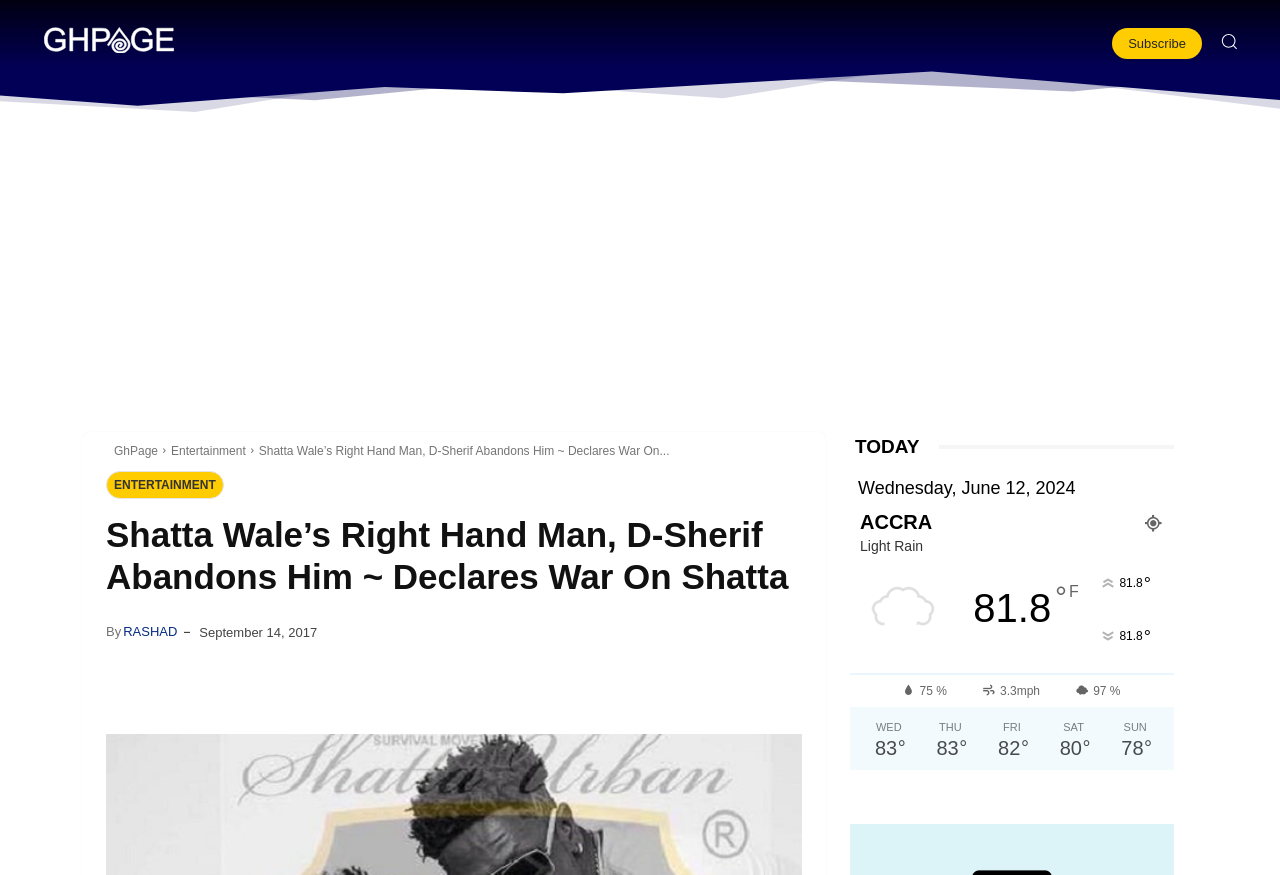Extract the text of the main heading from the webpage.

Shatta Wale’s Right Hand Man, D-Sherif Abandons Him ~ Declares War On Shatta